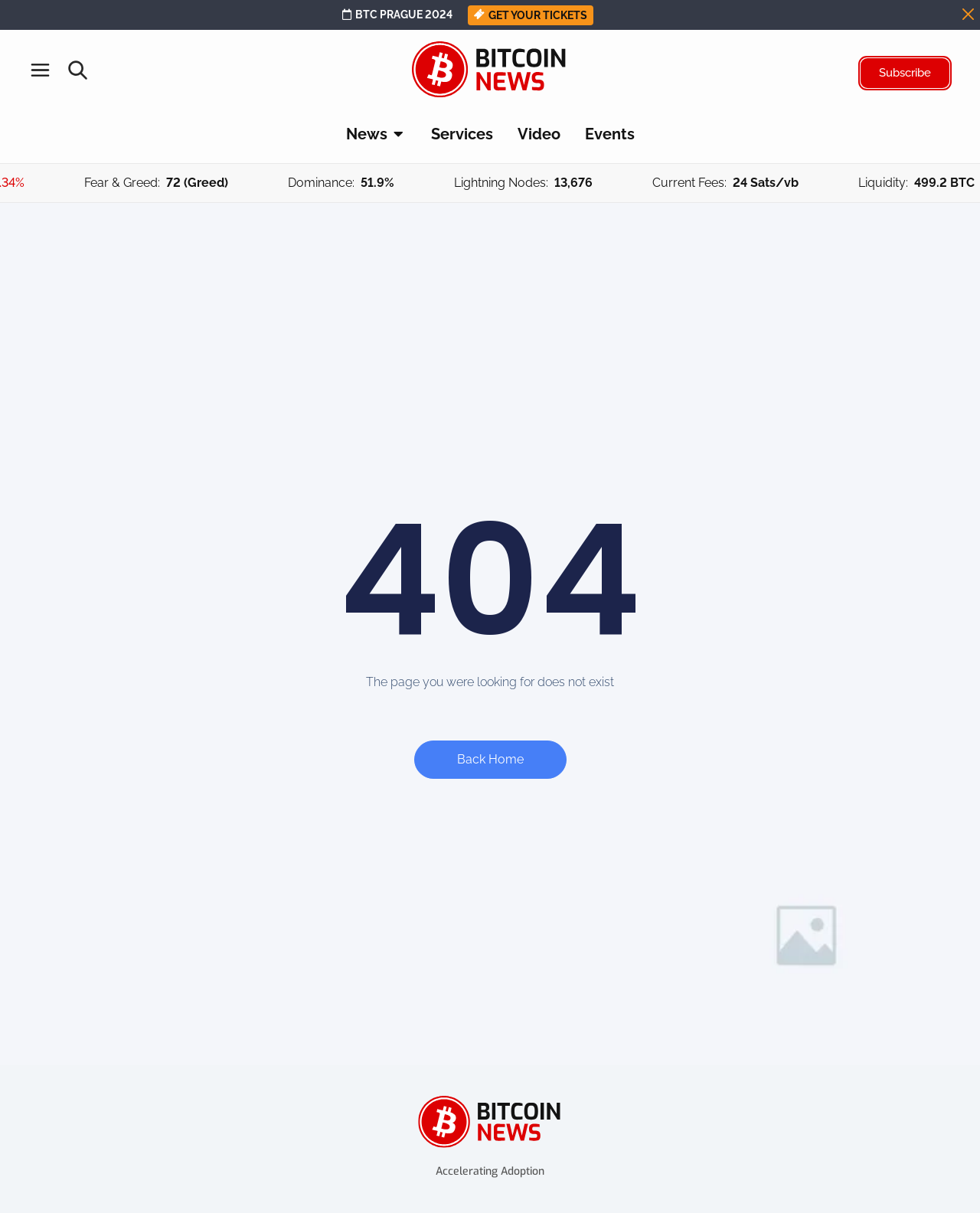Respond to the question below with a single word or phrase:
What is the logo of this website?

Bitcoin News Logo